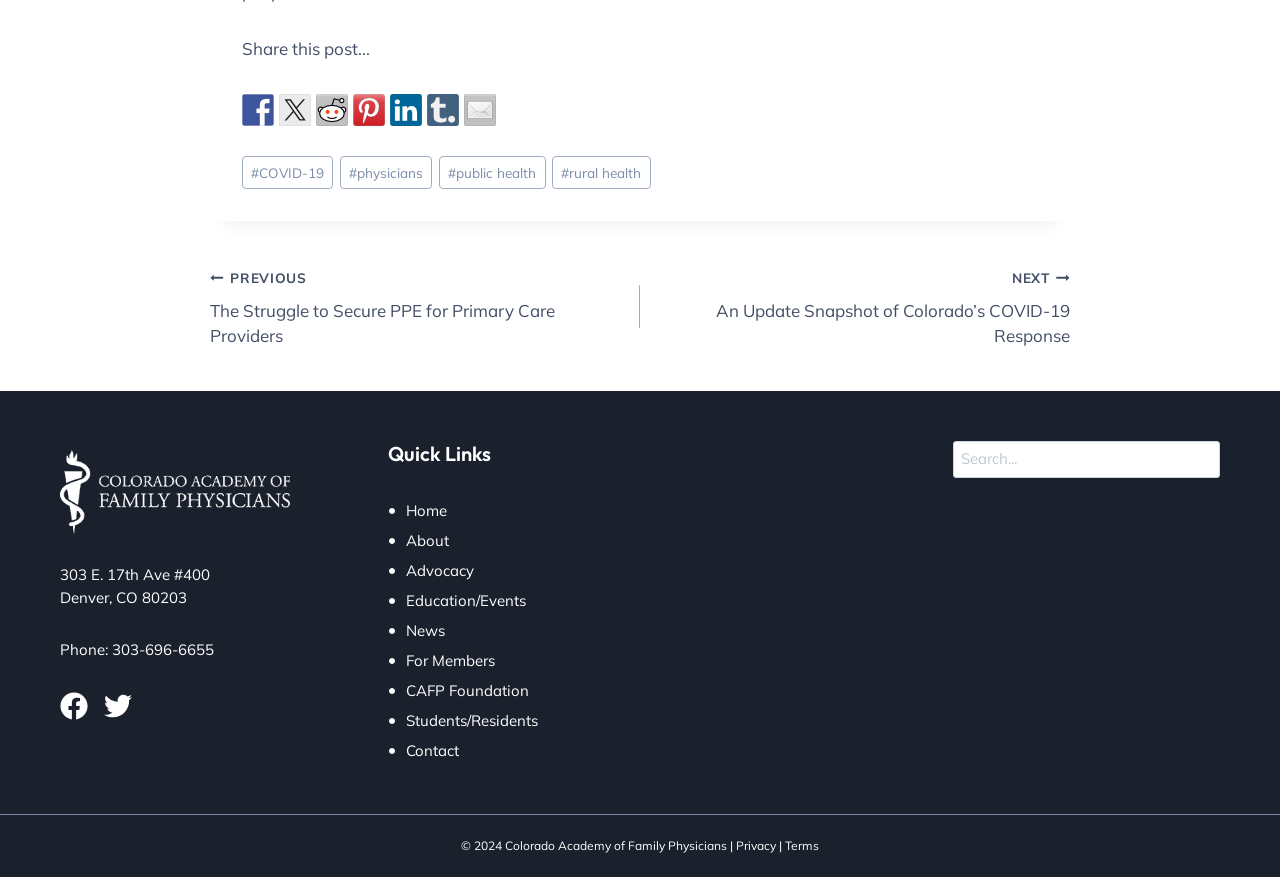What is the address of the Colorado Academy of Family Physicians? Look at the image and give a one-word or short phrase answer.

303 E. 17th Ave #400, Denver, CO 80203